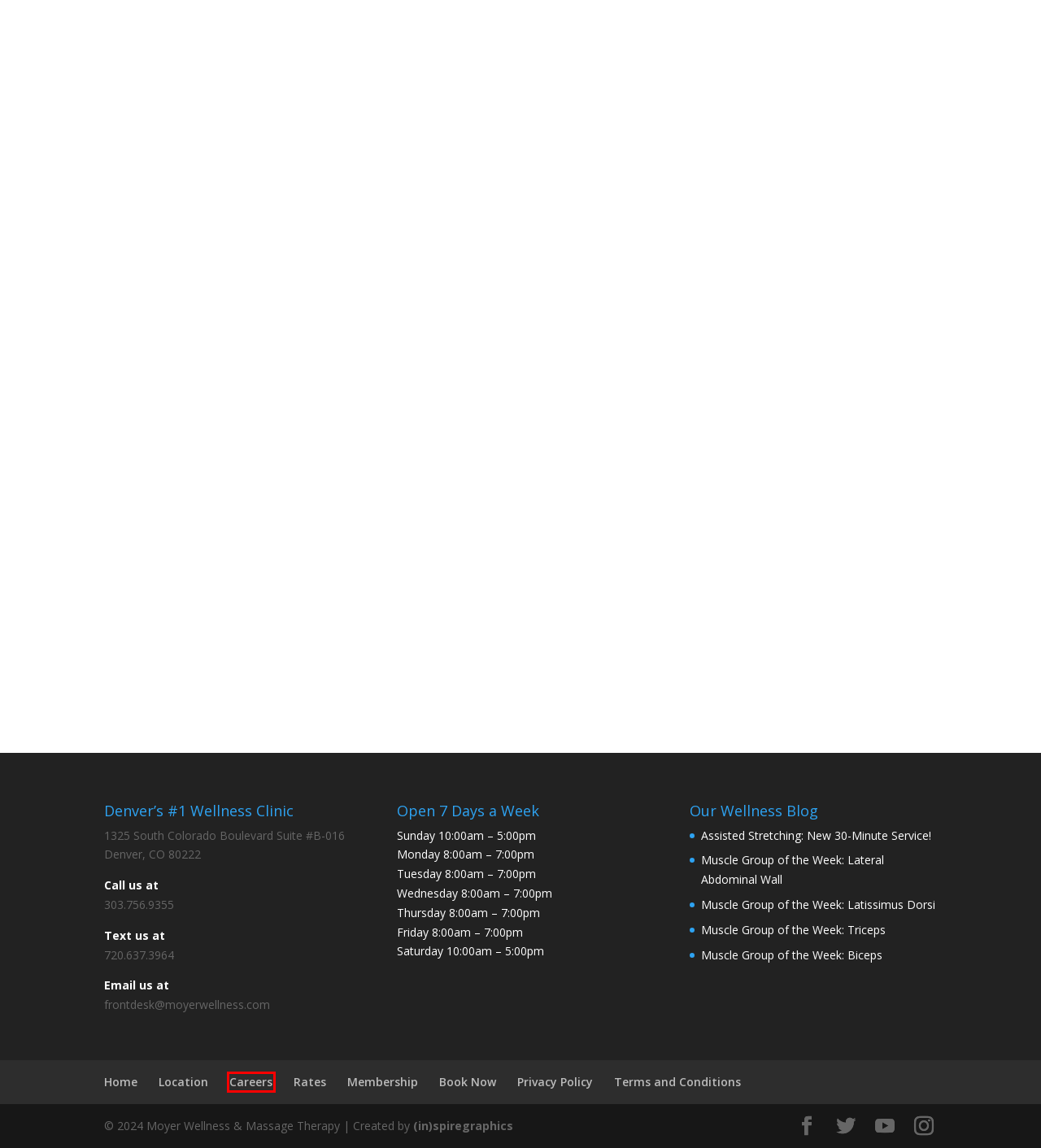Look at the screenshot of a webpage with a red bounding box and select the webpage description that best corresponds to the new page after clicking the element in the red box. Here are the options:
A. Assisted Stretching: New 30-Minute Service! | Moyer Total Wellness
B. Muscle Group of the Week: Biceps | Moyer Total Wellness
C. Meet Our Denver Wellness Team - Moyer Total Wellness
D. Terms and Conditions - Moyer Total Wellness
E. Now Hiring - Moyer Total Wellness
F. Muscle Group of the Week: Latissimus Dorsi | Moyer Total Wellness
G. Membership - Moyer Total Wellness
H. Muscle Group of the Week: Triceps | Moyer Total Wellness

E